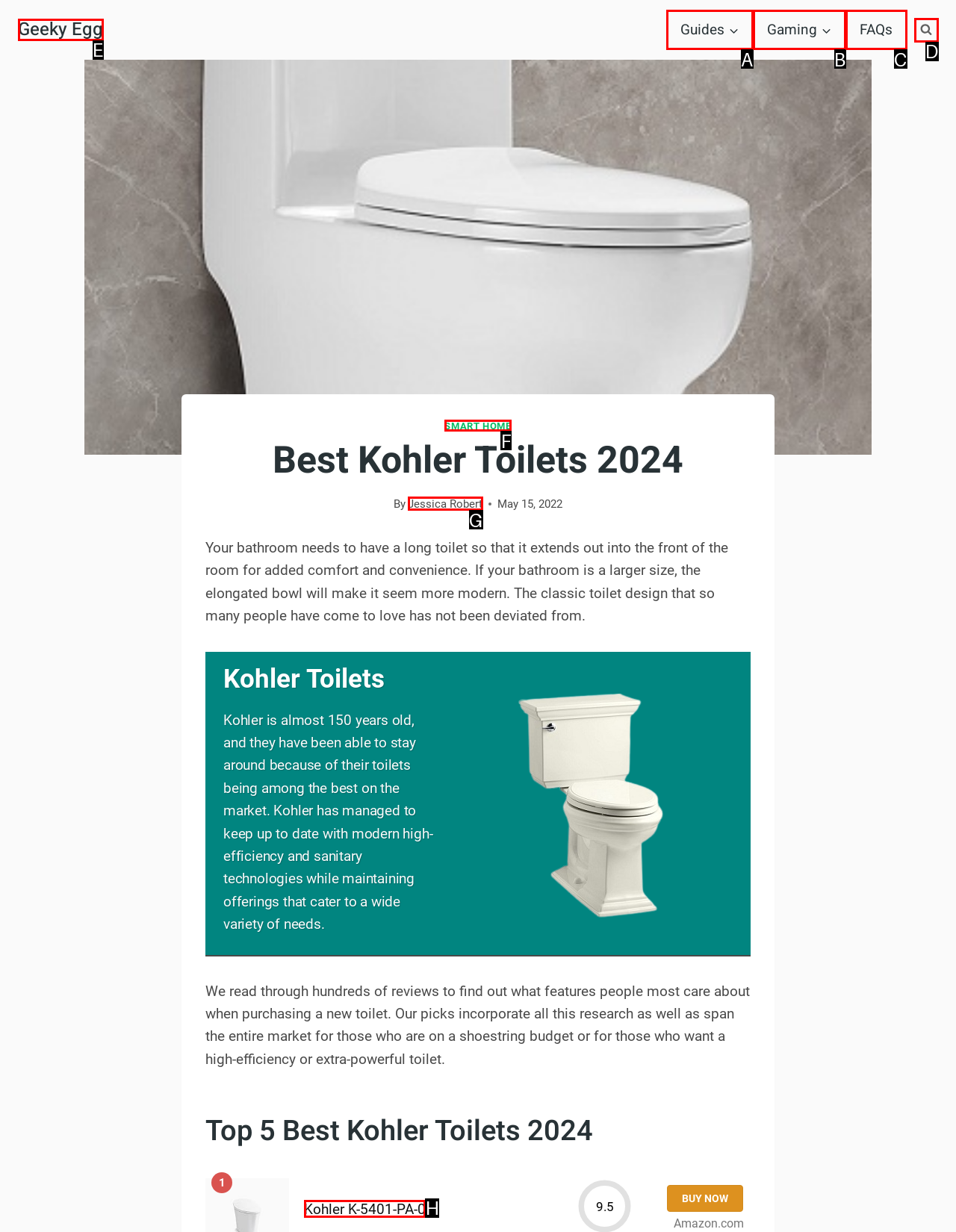Select the option I need to click to accomplish this task: Check the 'Kohler K-5401-PA-0' toilet details
Provide the letter of the selected choice from the given options.

H